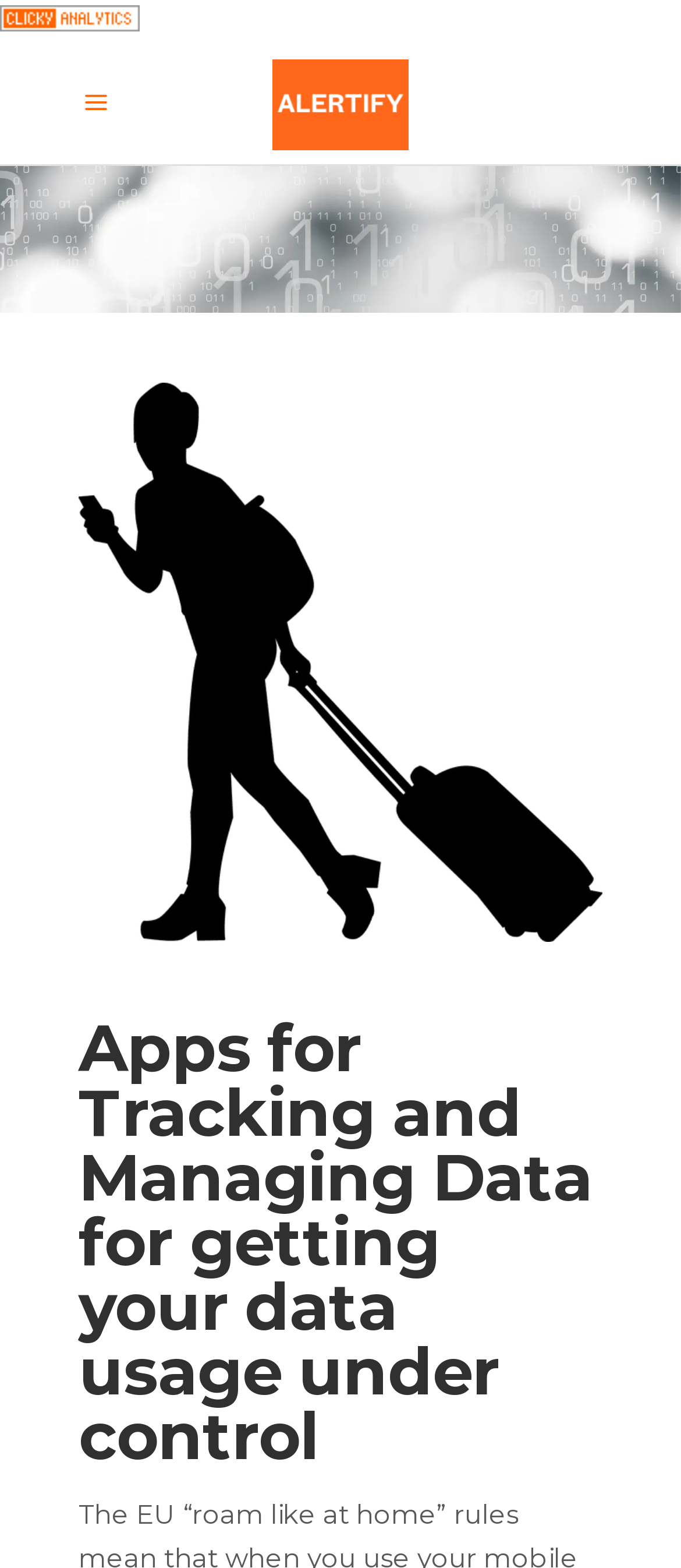Provide a short answer to the following question with just one word or phrase: Is there a logo in the top-right corner?

yes